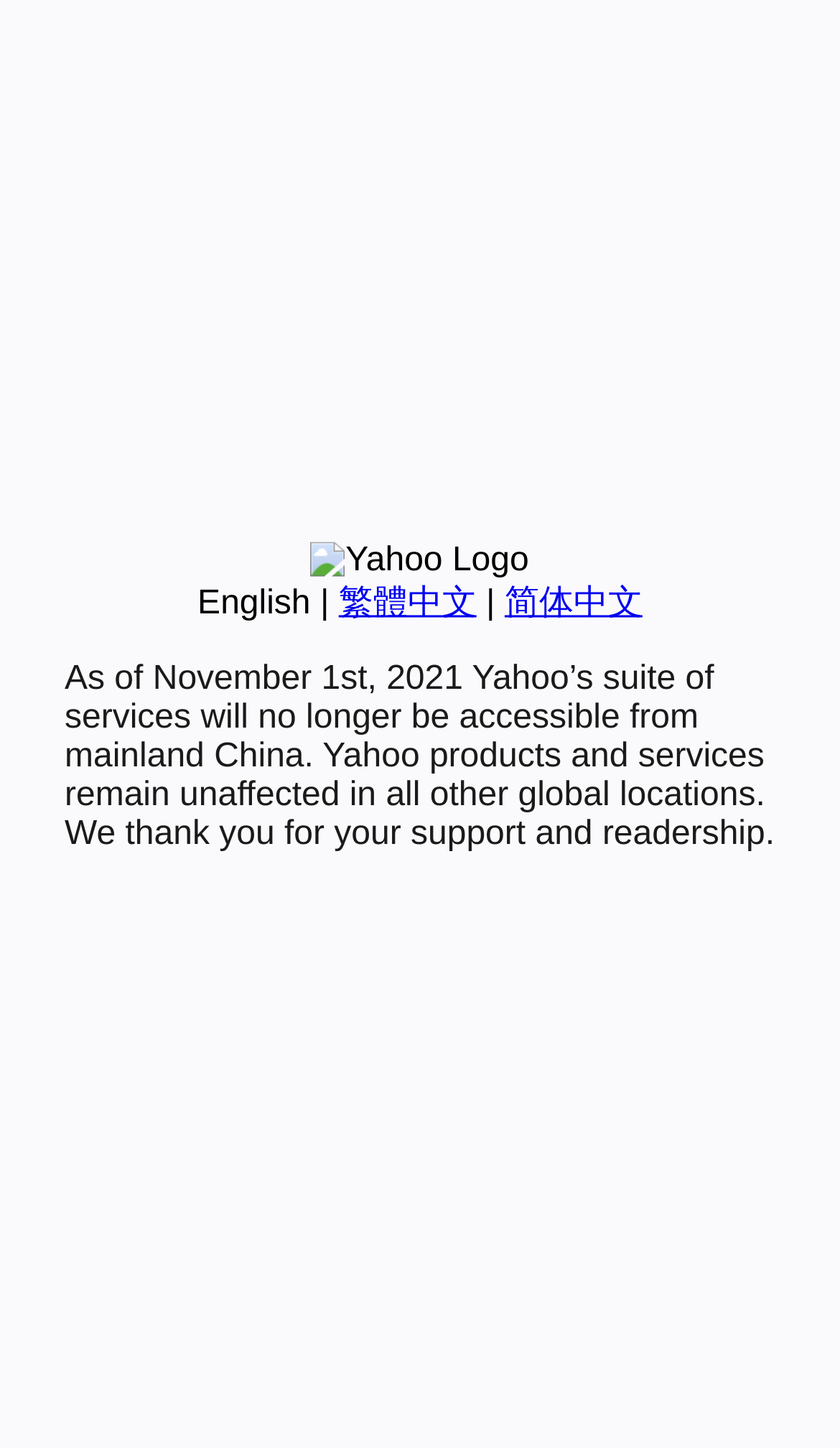Provide the bounding box coordinates, formatted as (top-left x, top-left y, bottom-right x, bottom-right y), with all values being floating point numbers between 0 and 1. Identify the bounding box of the UI element that matches the description: 简体中文

[0.601, 0.404, 0.765, 0.429]